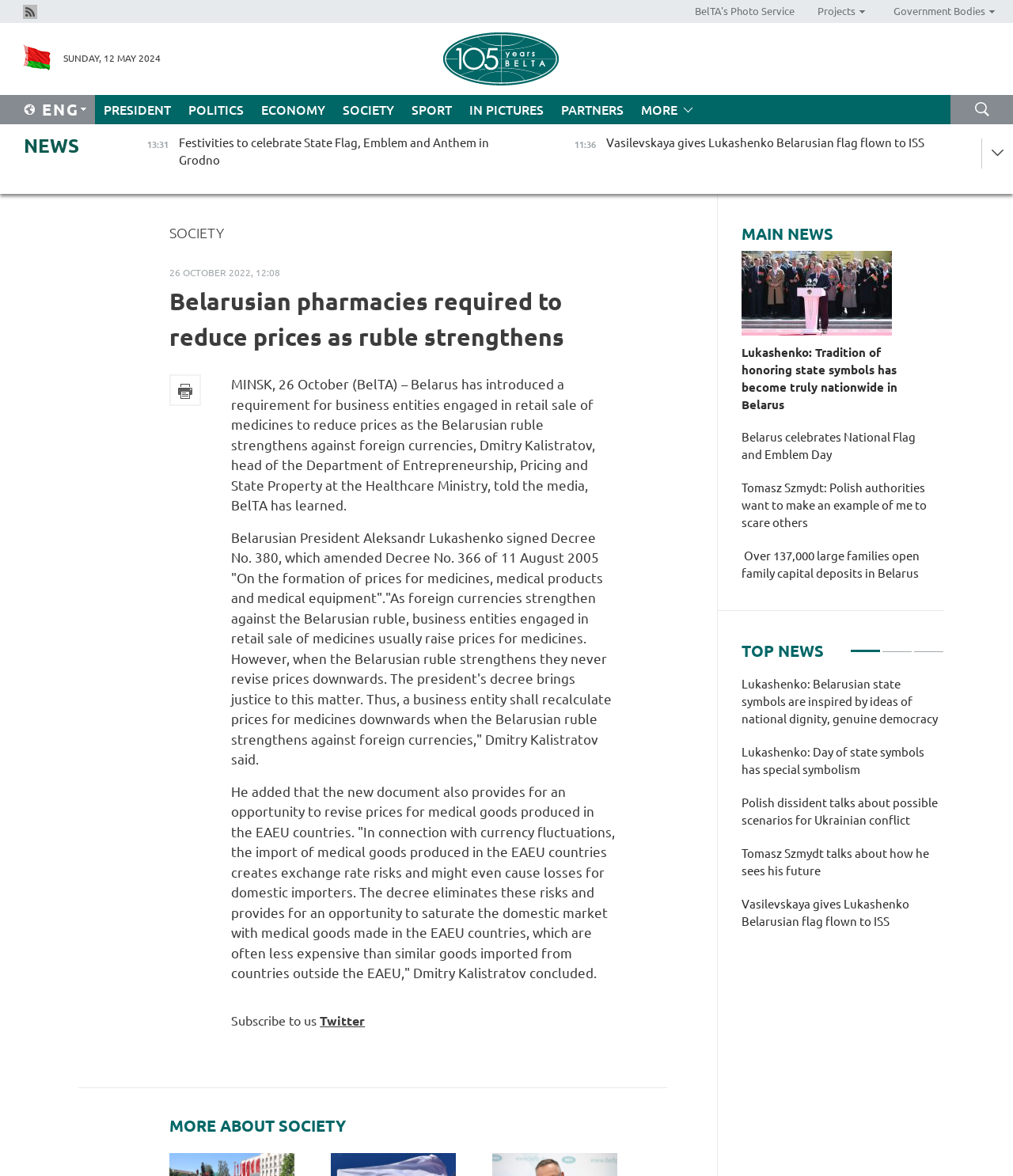Locate the bounding box coordinates of the element to click to perform the following action: 'Read the article about Glucoswitch'. The coordinates should be given as four float values between 0 and 1, in the form of [left, top, right, bottom].

None